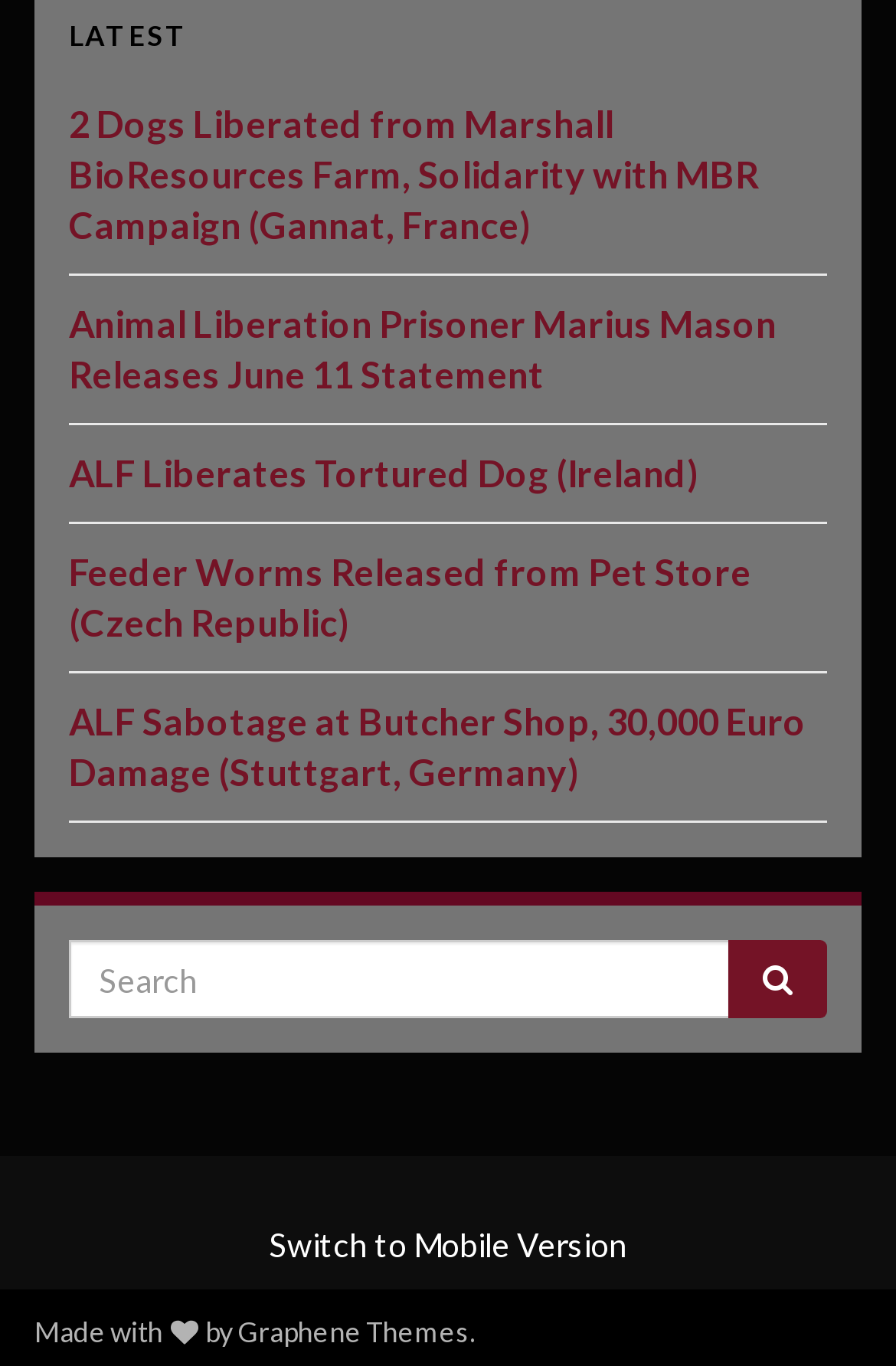Refer to the image and answer the question with as much detail as possible: What is the name of the website's theme provider?

The website's footer contains a credit to 'Graphene Themes', indicating that they are the provider of the website's theme or design.